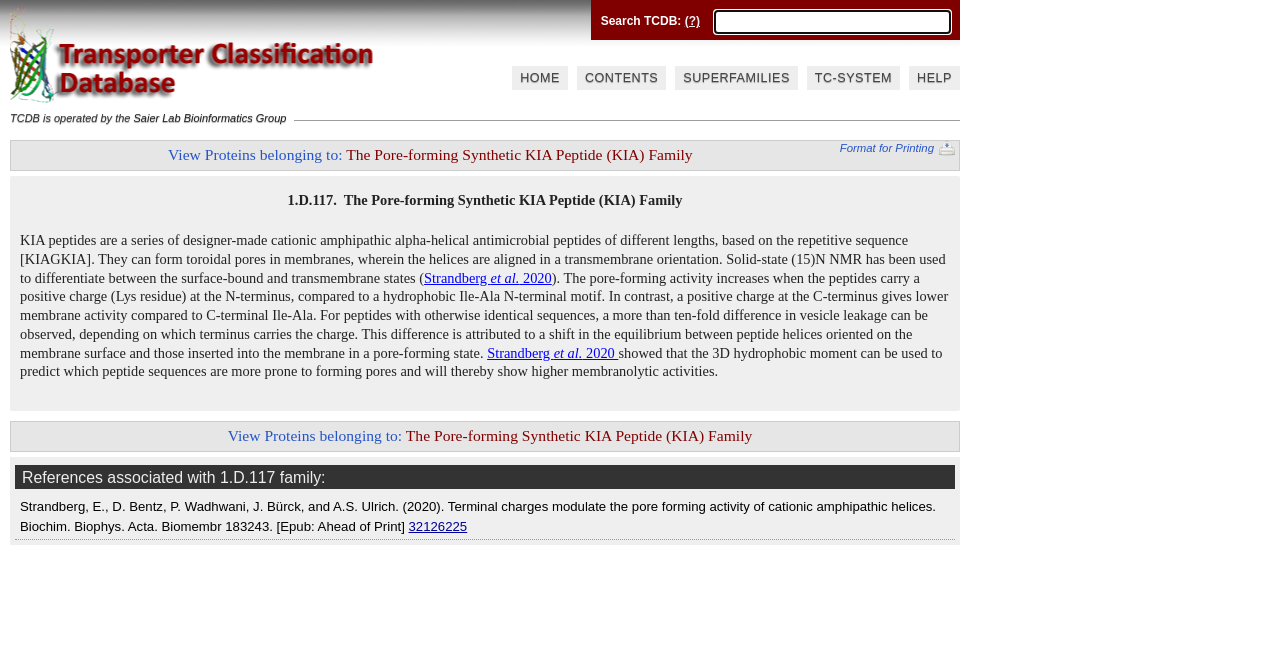What is the name of the organization collaborating with Saier Lab?
Relying on the image, give a concise answer in one word or a brief phrase.

SDSC